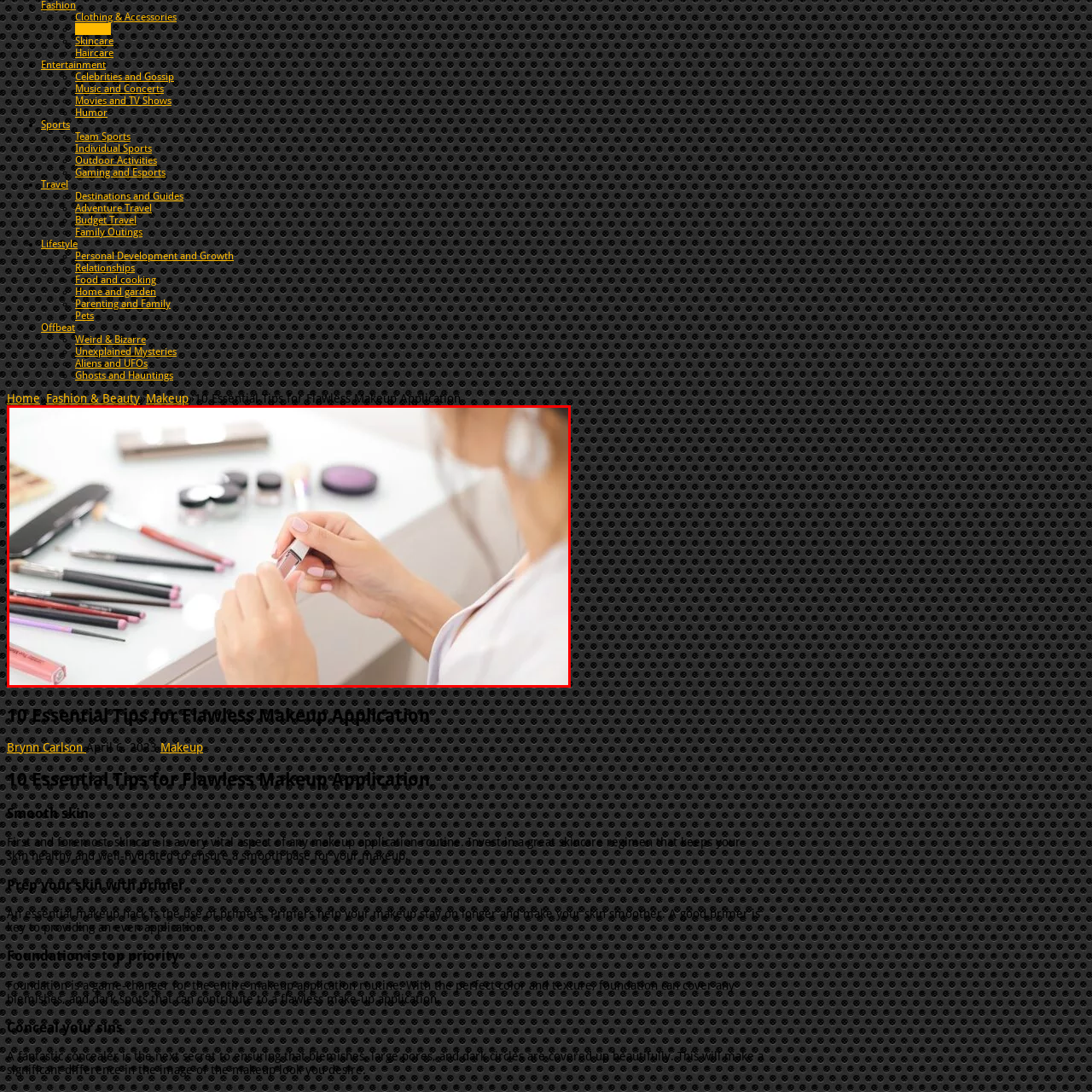What is the theme of the image?
Observe the image part marked by the red bounding box and give a detailed answer to the question.

The image aligns with the theme of '10 Essential Tips for Flawless Makeup Application', which implies that the image is showcasing the importance of a good skincare regimen, the use of primer for a smooth finish, and the necessity of a suitable foundation for achieving a polished look.